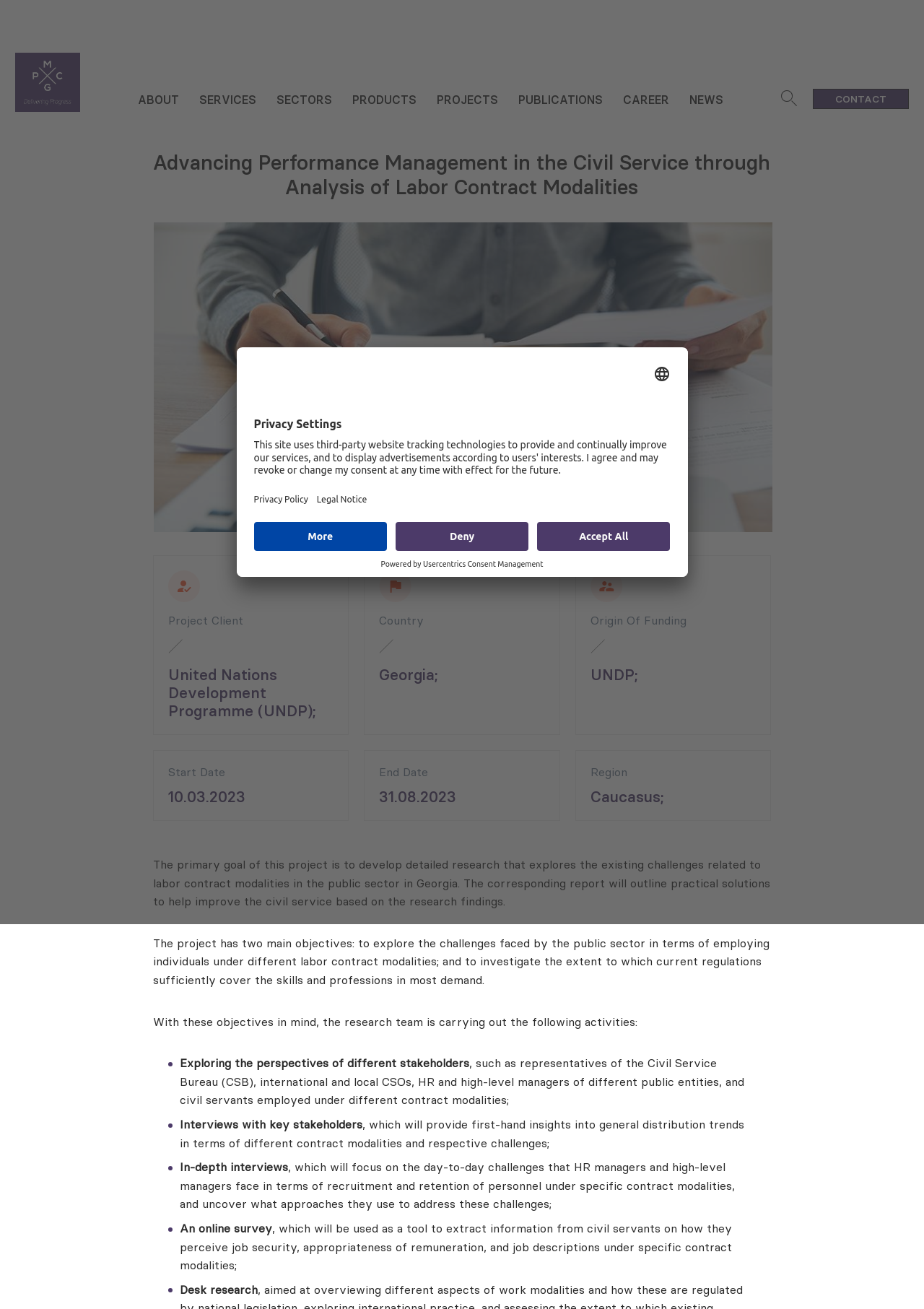Please find the bounding box coordinates for the clickable element needed to perform this instruction: "Click the CONTACT link".

[0.88, 0.068, 0.984, 0.083]